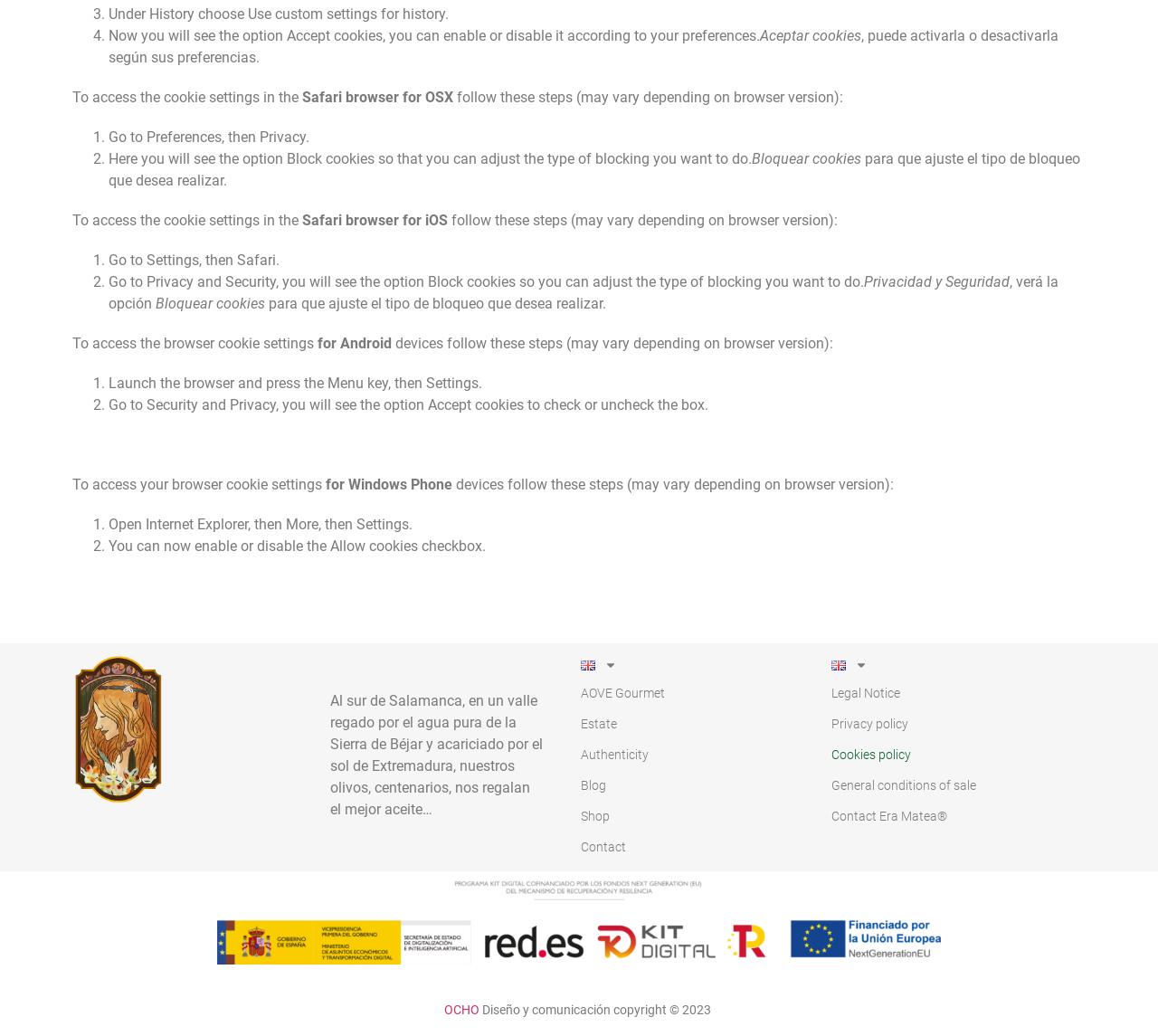Respond to the question below with a single word or phrase:
What is the name of the company or brand mentioned on the webpage?

AOVE Gourmet